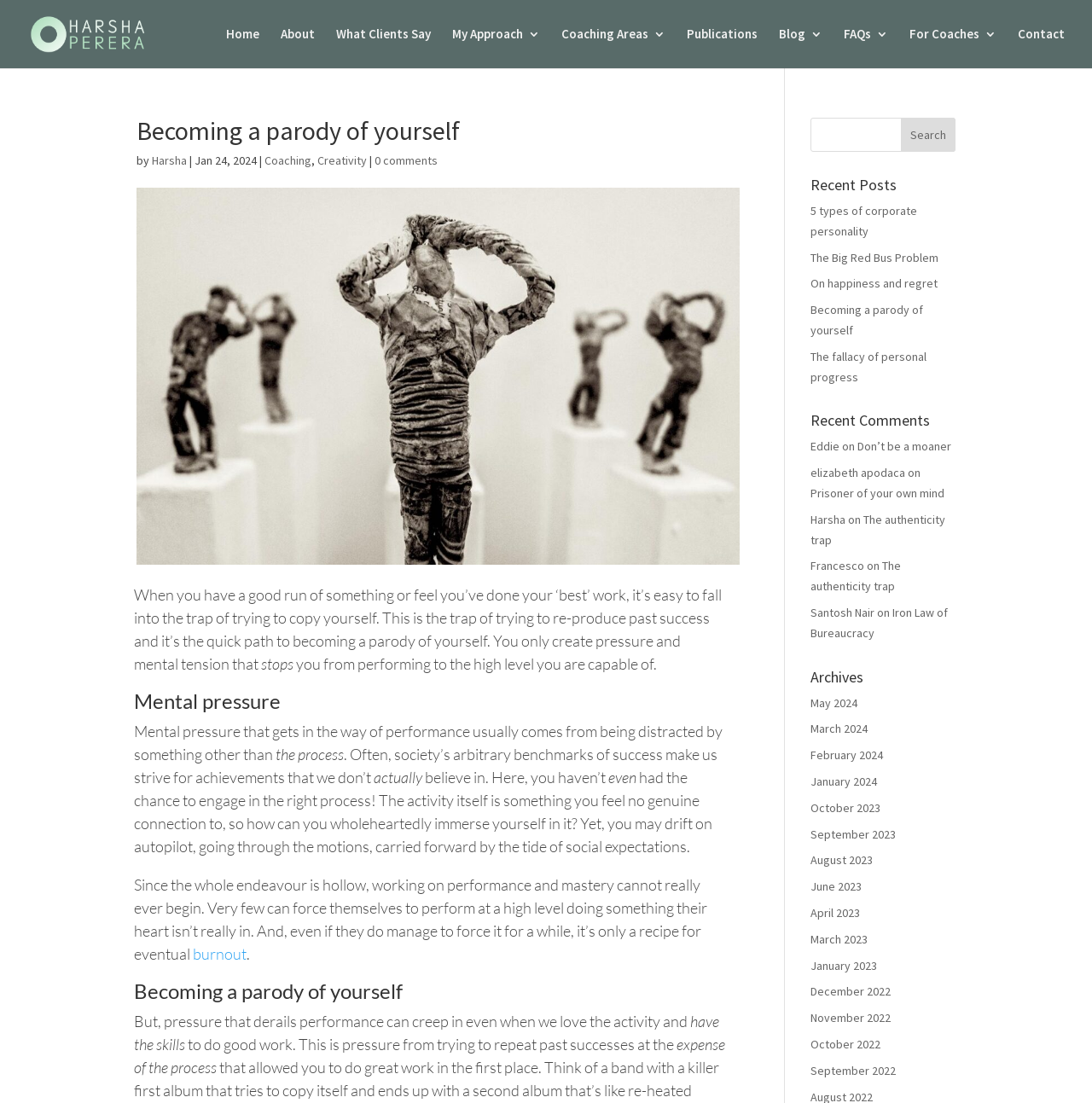Find the bounding box coordinates for the area that must be clicked to perform this action: "Read the blog post 'Becoming a parody of yourself'".

[0.125, 0.107, 0.677, 0.138]